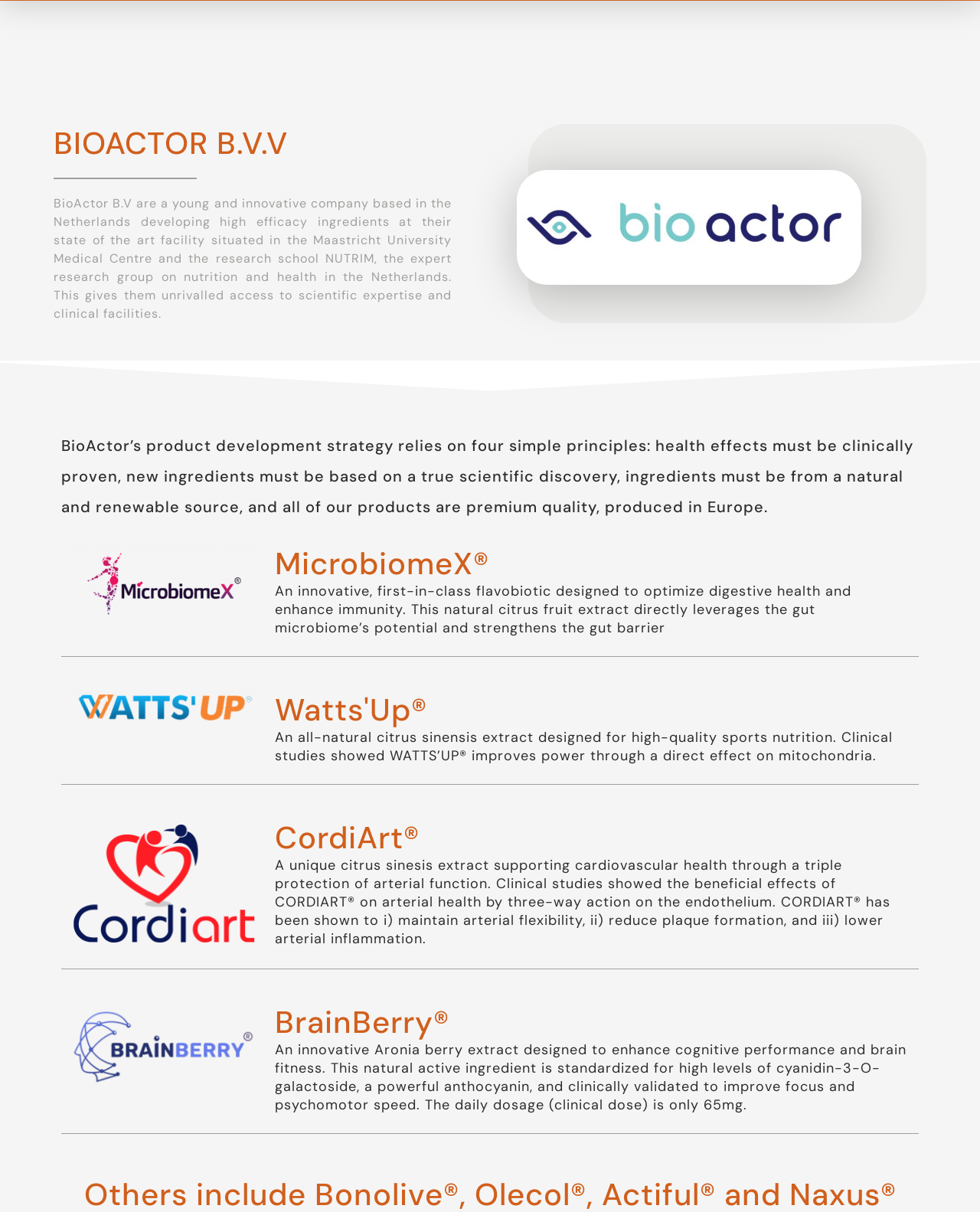Specify the bounding box coordinates of the area to click in order to follow the given instruction: "Learn more about MicrobiomeX."

[0.281, 0.45, 0.93, 0.48]